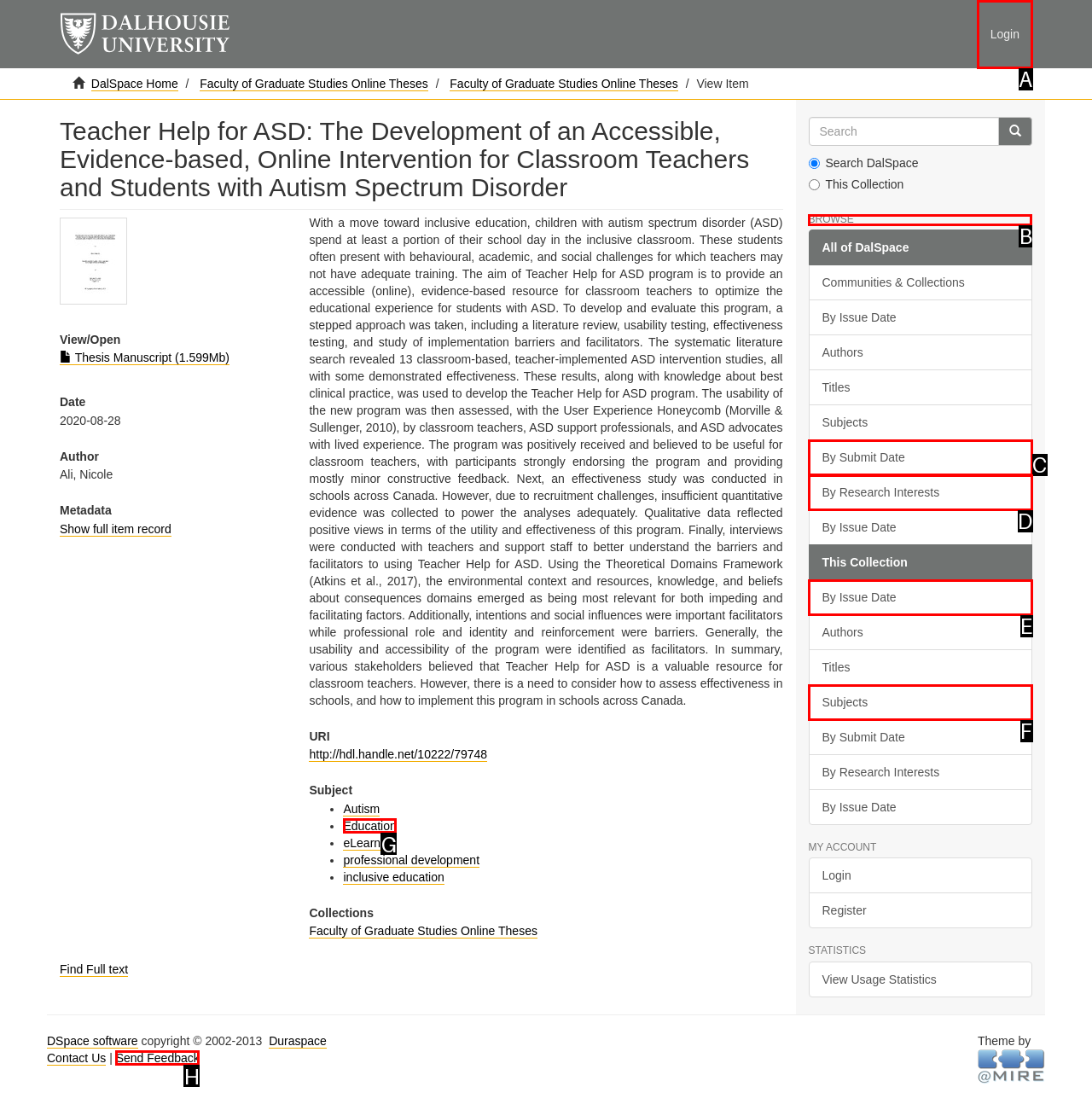Which option should be clicked to complete this task: Browse
Reply with the letter of the correct choice from the given choices.

B